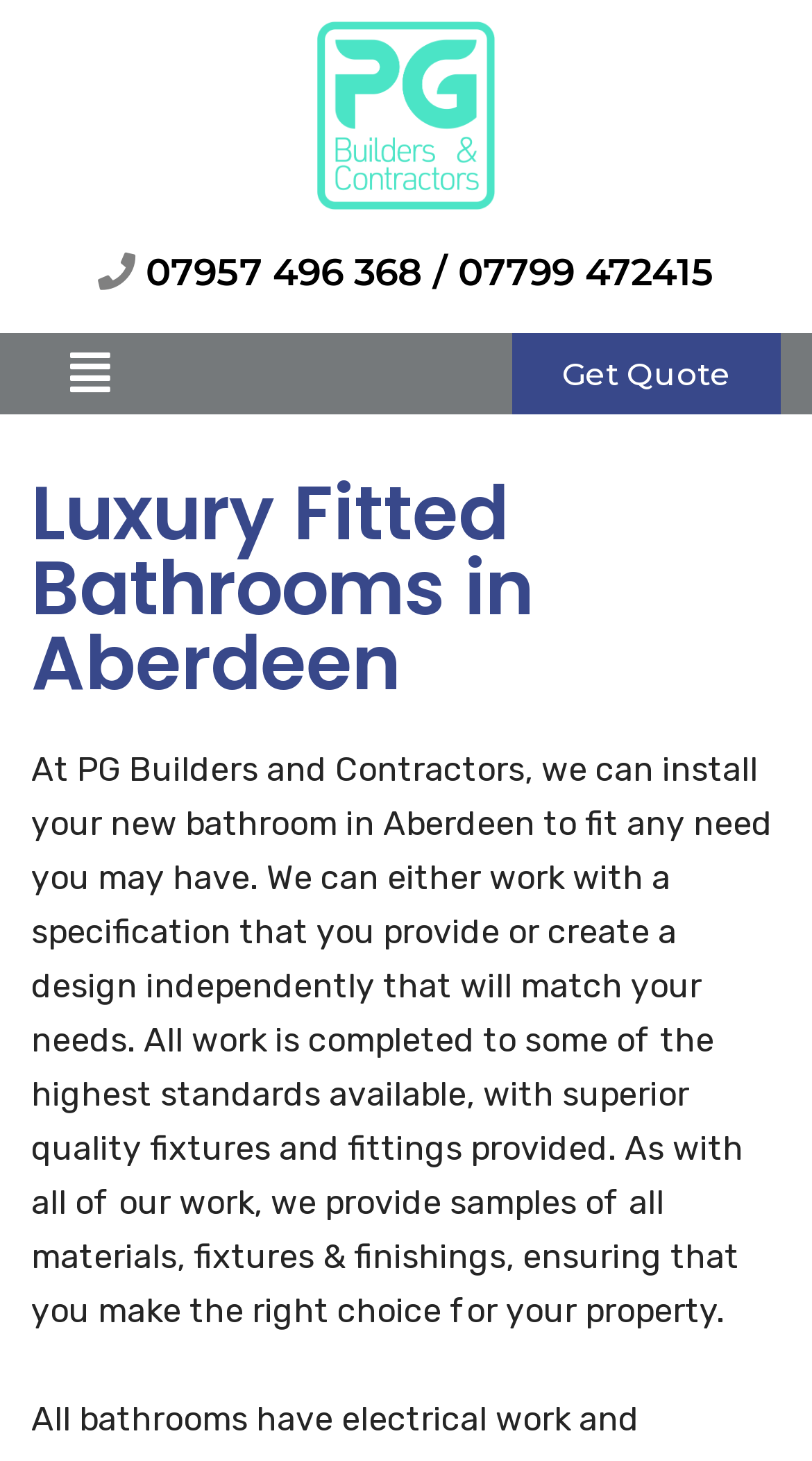What is the phone number to contact PG Builders?
Based on the image, answer the question in a detailed manner.

I found the phone number by looking at the heading element that contains the phone number, which is located near the top of the page. The phone number is displayed in a prominent location, making it easy to find and contact PG Builders.